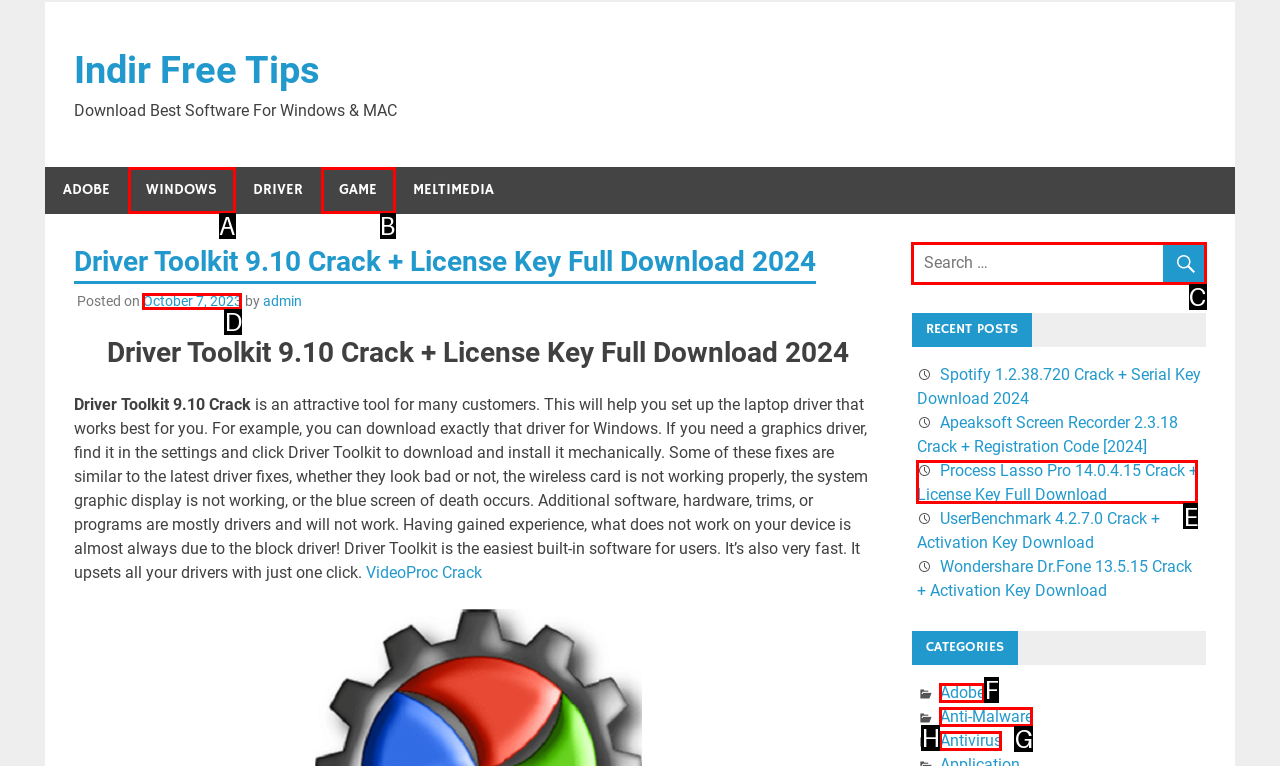Using the provided description: Antivirus, select the HTML element that corresponds to it. Indicate your choice with the option's letter.

H